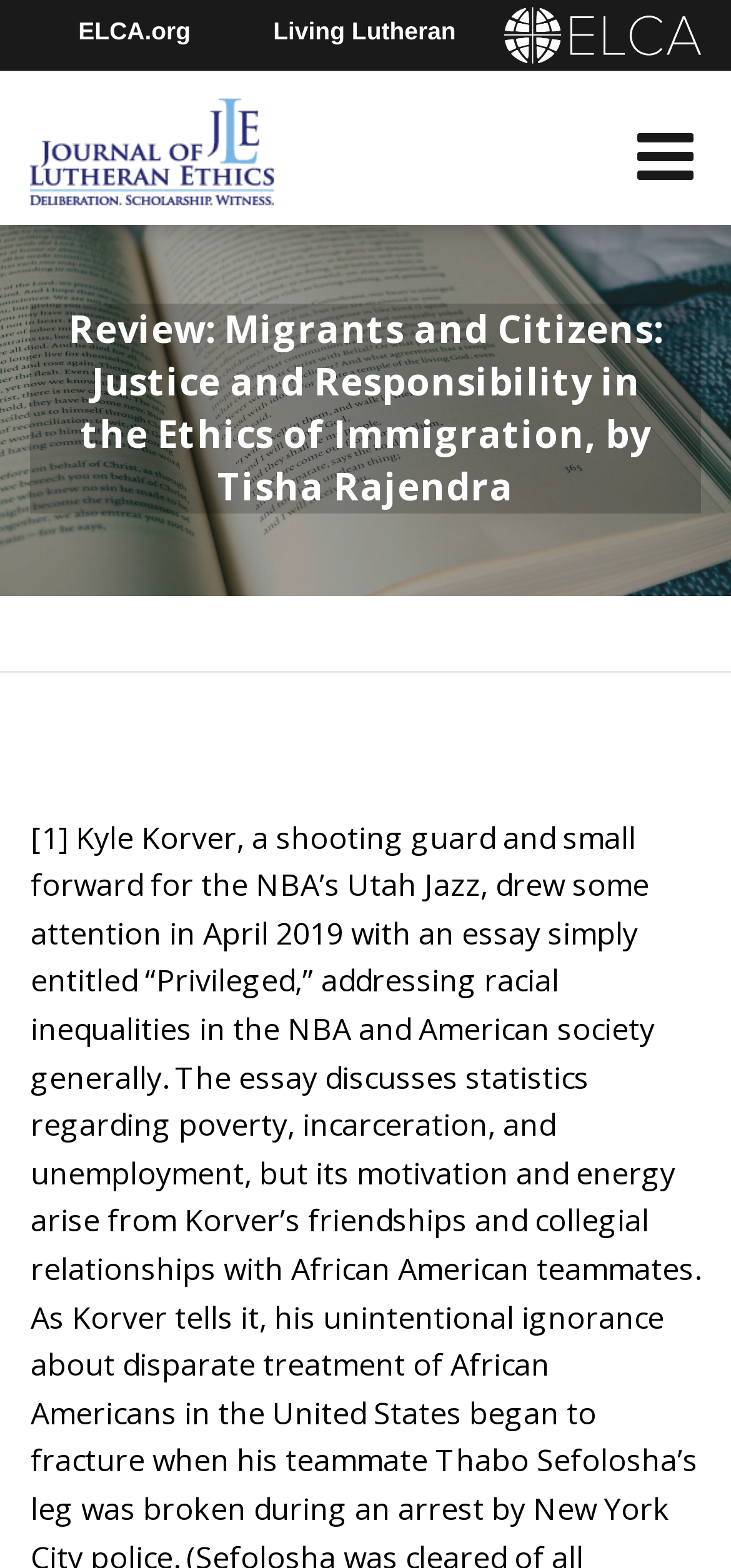Identify the text that serves as the heading for the webpage and generate it.

Review: Migrants and Citizens: Justice and Responsibility in the Ethics of Immigration, by Tisha Rajendra